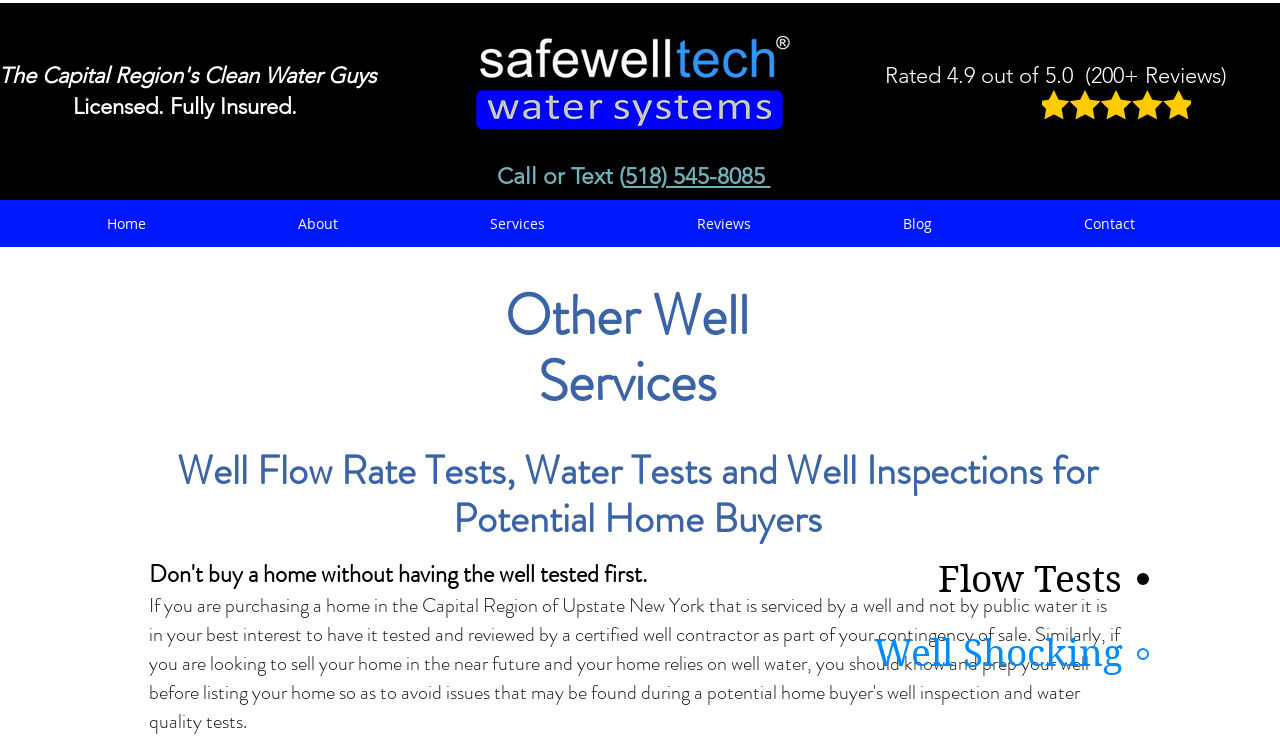What is the first well service listed?
Utilize the image to construct a detailed and well-explained answer.

I found the well services by looking at the navigation element 'Page' and its child elements, and the first item is 'Flow Tests'.